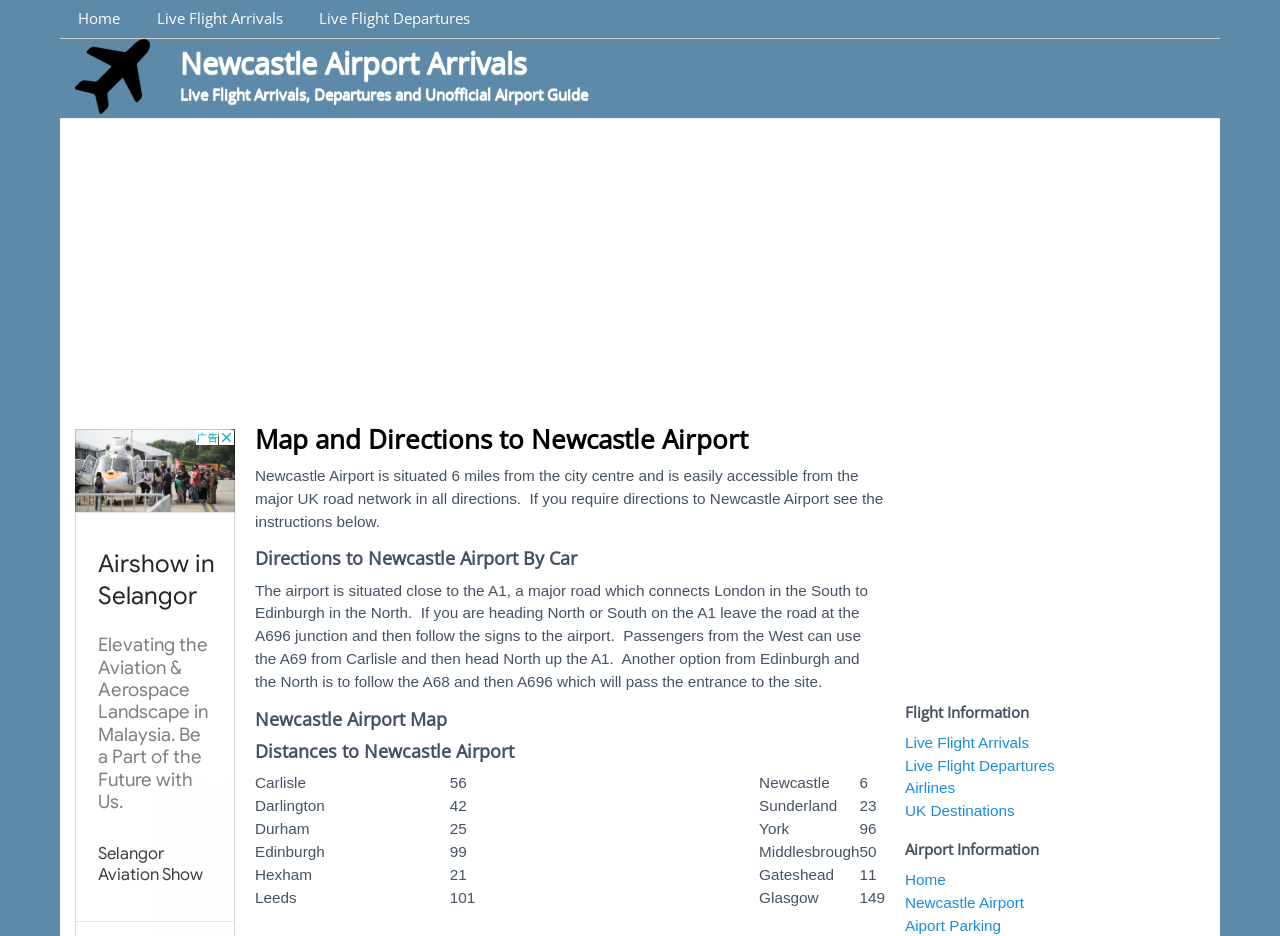Predict the bounding box for the UI component with the following description: "Airlines".

[0.707, 0.833, 0.746, 0.851]